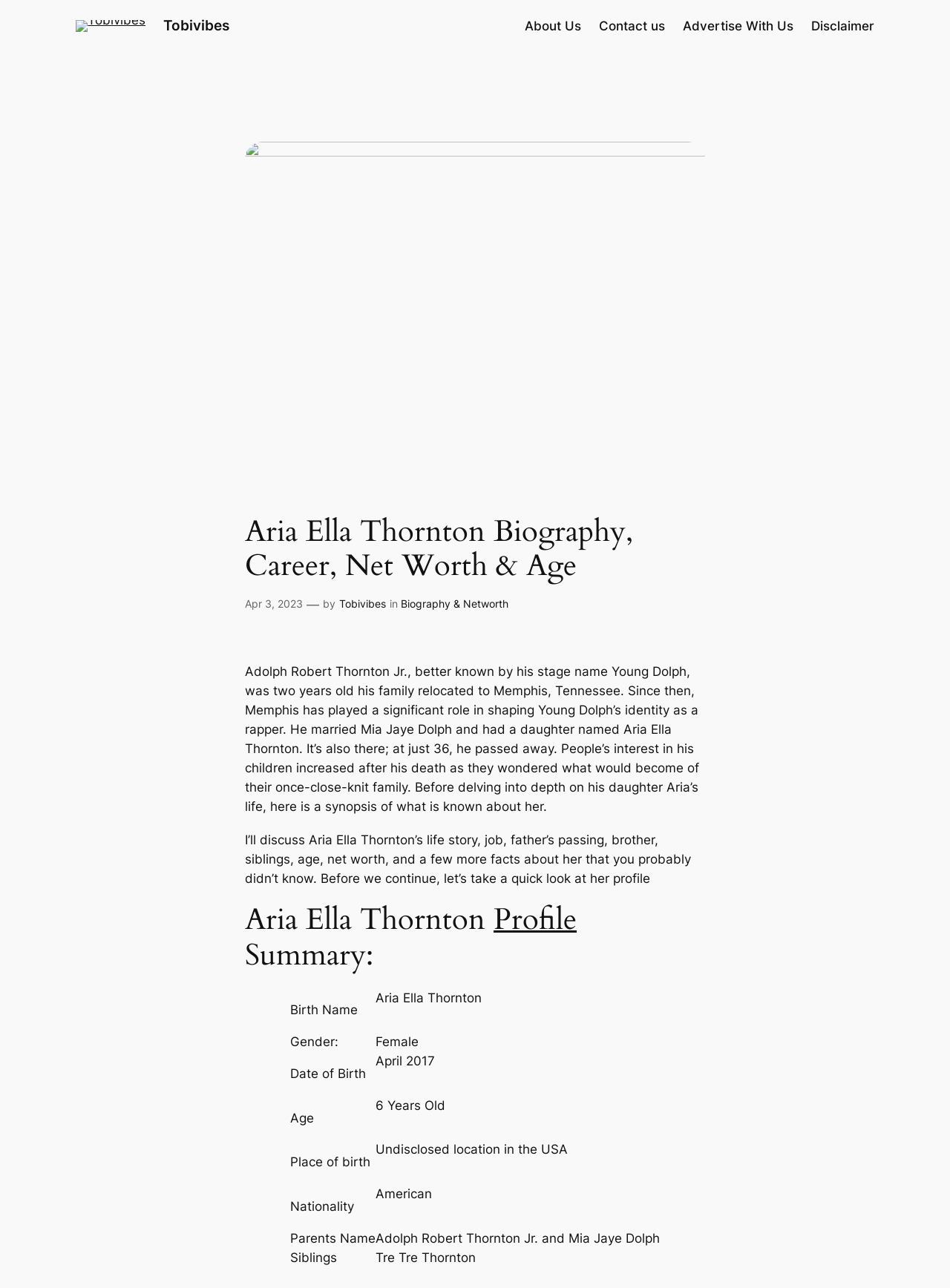Show me the bounding box coordinates of the clickable region to achieve the task as per the instruction: "Check Aria Ella Thornton's profile summary".

[0.258, 0.701, 0.742, 0.756]